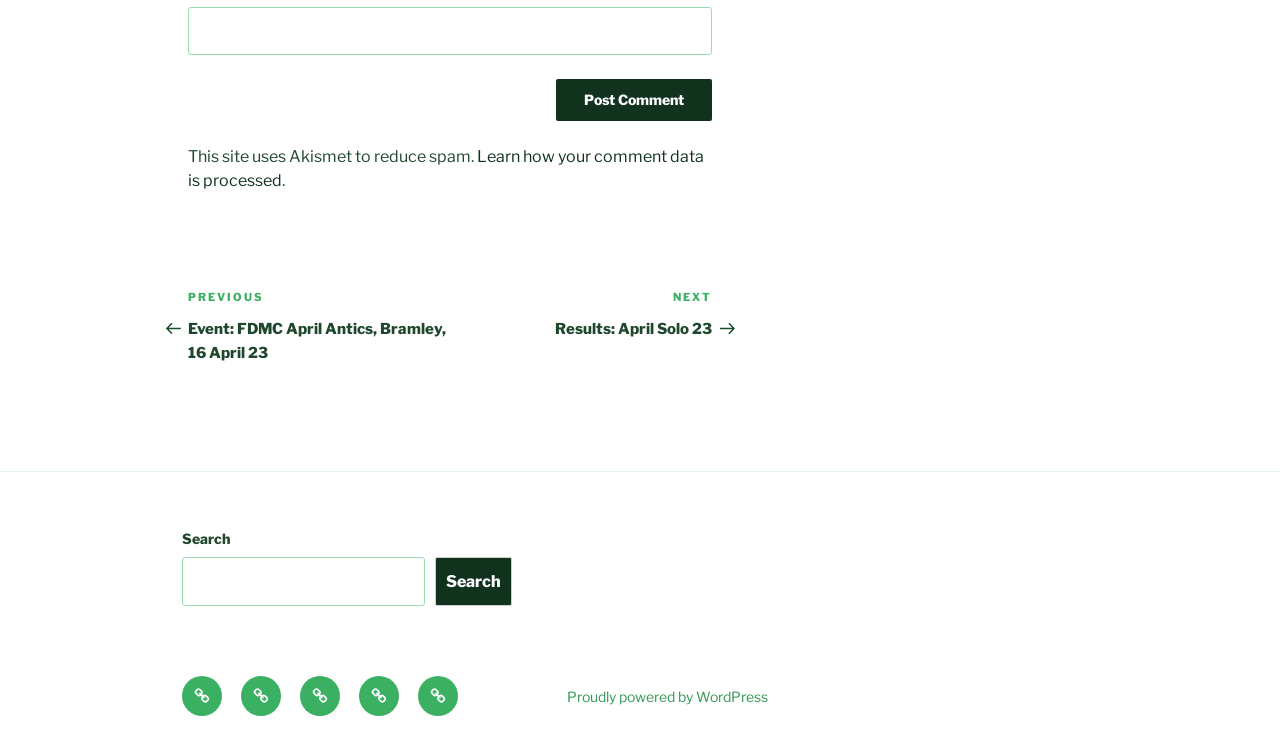Extract the bounding box coordinates for the described element: "Proudly powered by WordPress". The coordinates should be represented as four float numbers between 0 and 1: [left, top, right, bottom].

[0.443, 0.923, 0.6, 0.946]